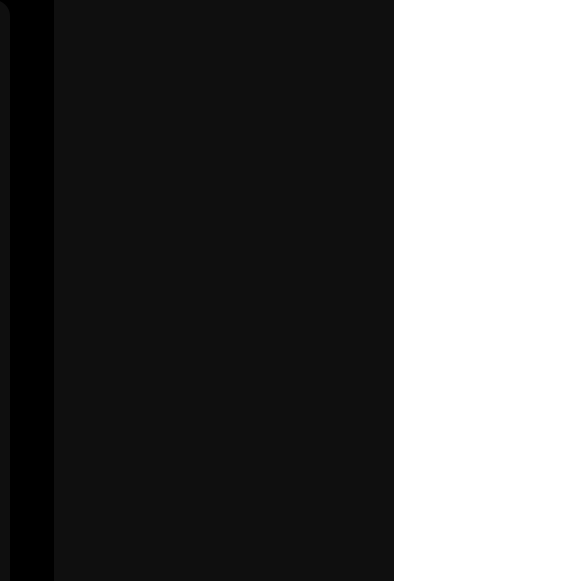Provide a one-word or one-phrase answer to the question:
What gaming consoles is the controller compatible with?

PC and Xbox 360